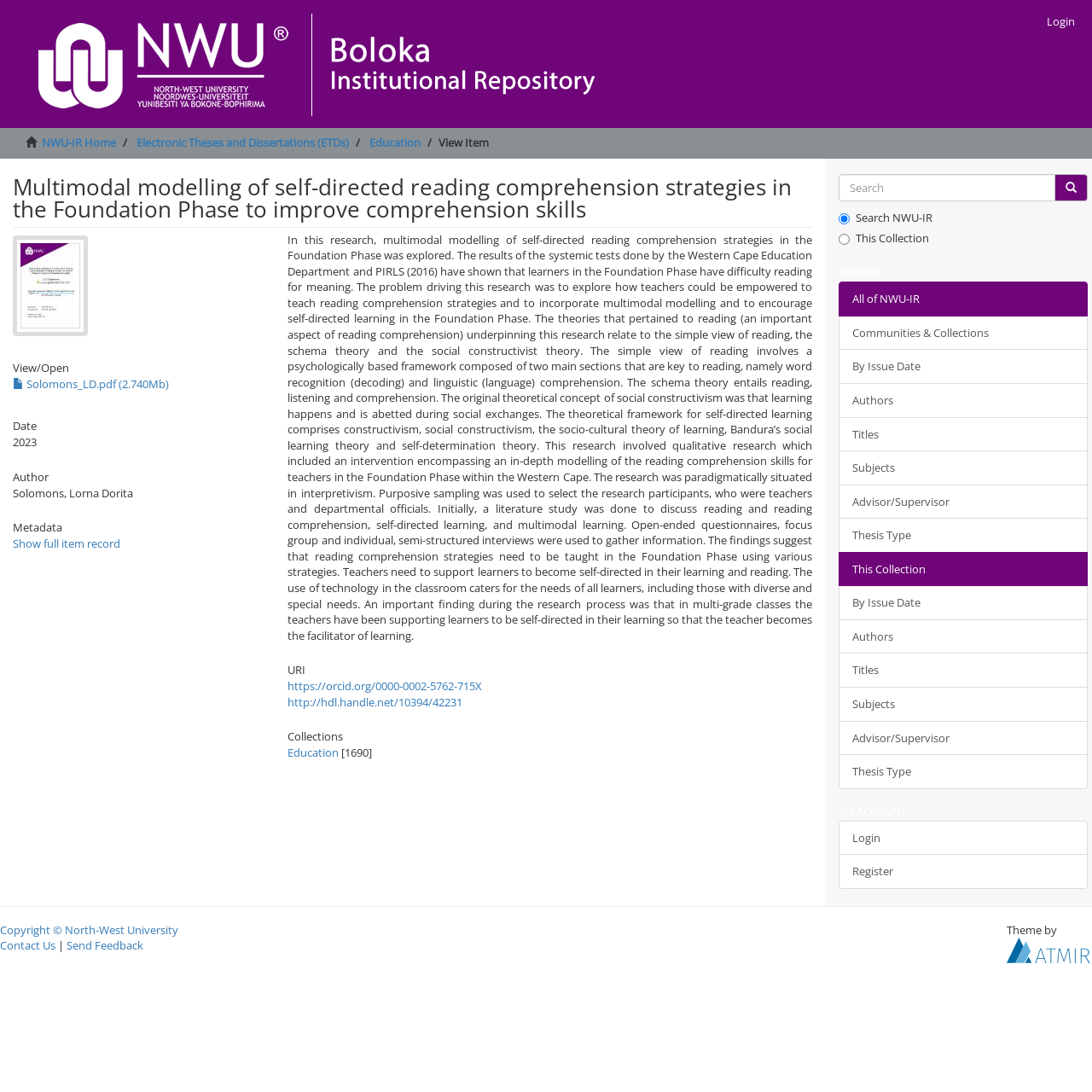What is the file size of the thesis?
Refer to the image and provide a one-word or short phrase answer.

2.740Mb